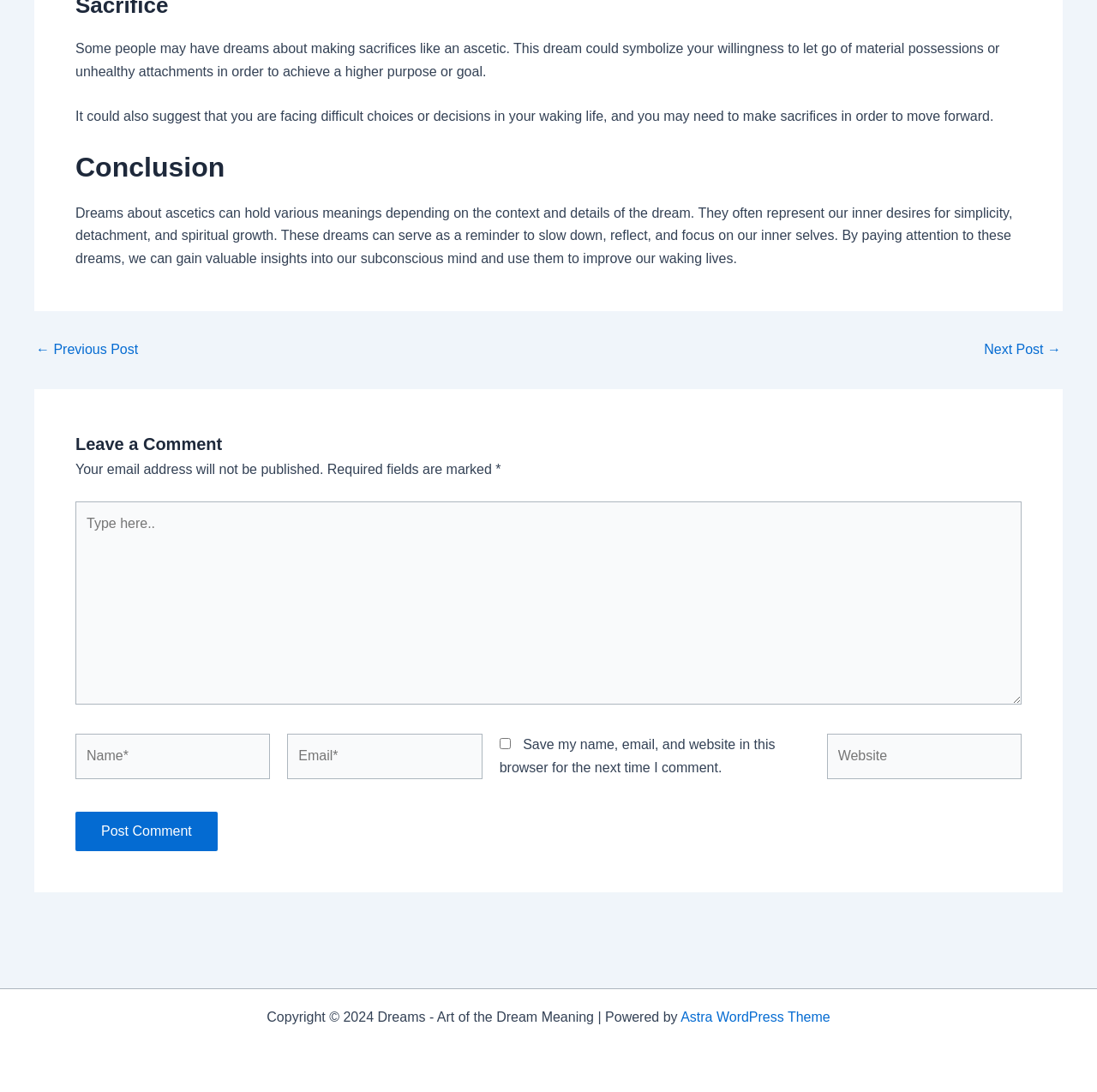Please locate the bounding box coordinates for the element that should be clicked to achieve the following instruction: "Enter your name in the 'Name*' field". Ensure the coordinates are given as four float numbers between 0 and 1, i.e., [left, top, right, bottom].

[0.069, 0.672, 0.246, 0.713]